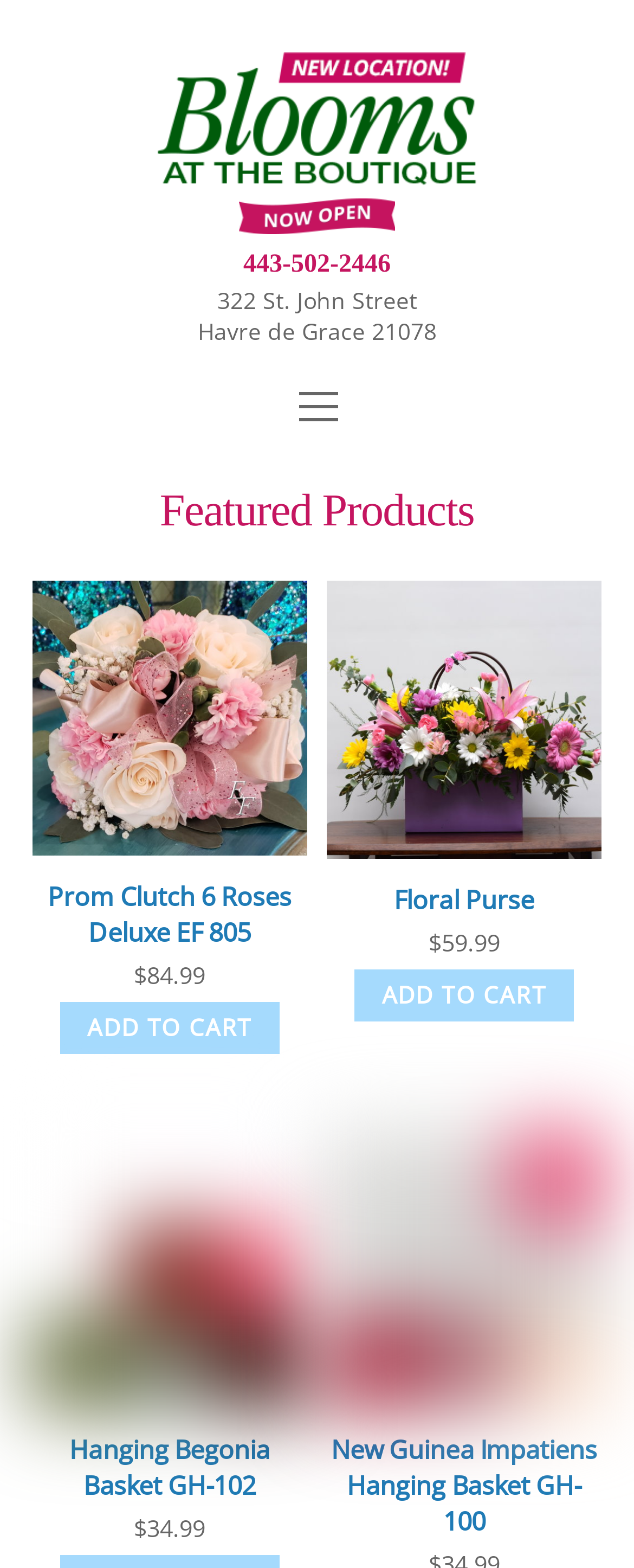Please specify the bounding box coordinates of the area that should be clicked to accomplish the following instruction: "View the 'Menu'". The coordinates should consist of four float numbers between 0 and 1, i.e., [left, top, right, bottom].

[0.441, 0.238, 0.559, 0.281]